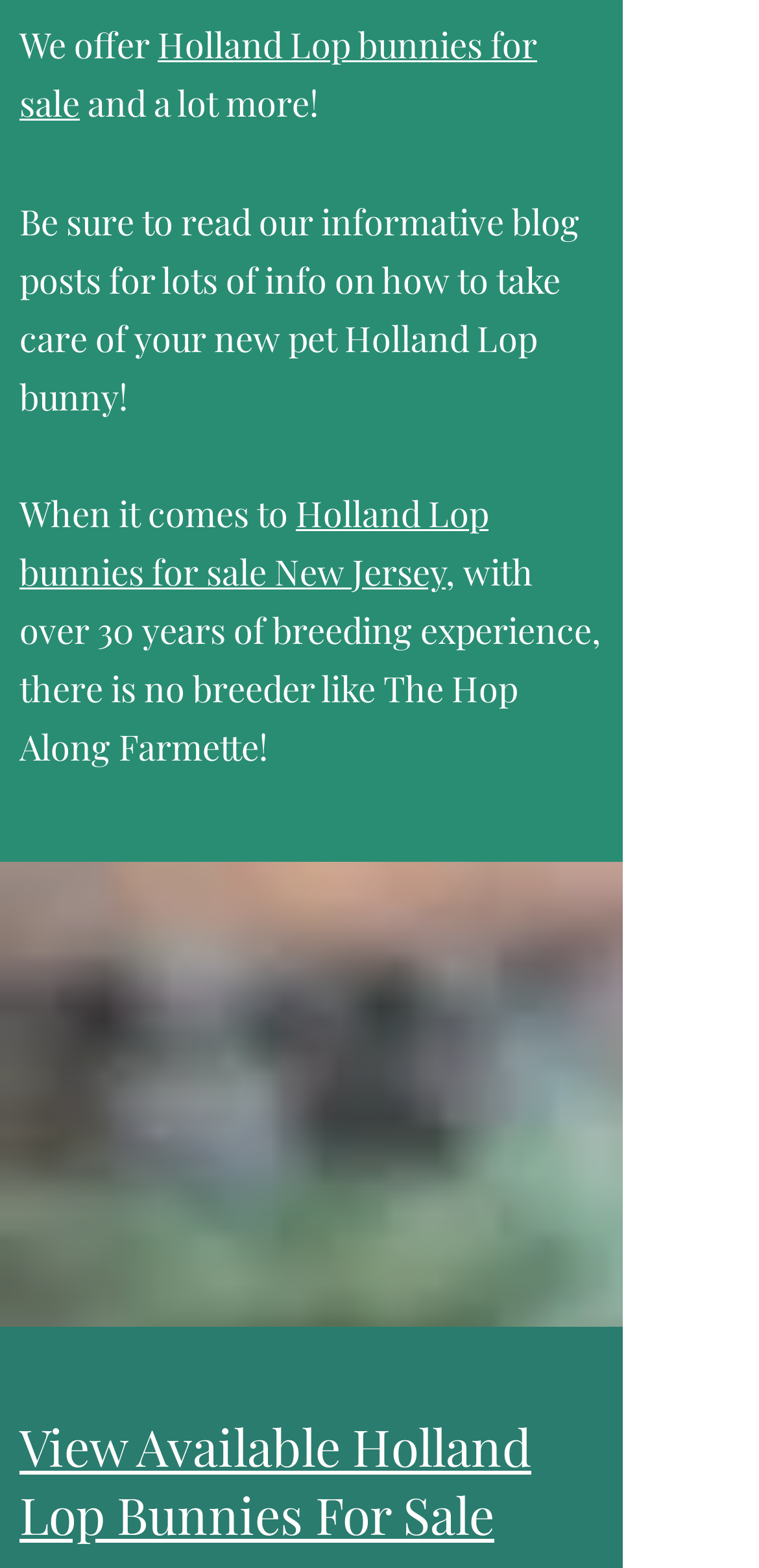Answer the question in one word or a short phrase:
What is the name of the farm?

The Hop Along Farmette